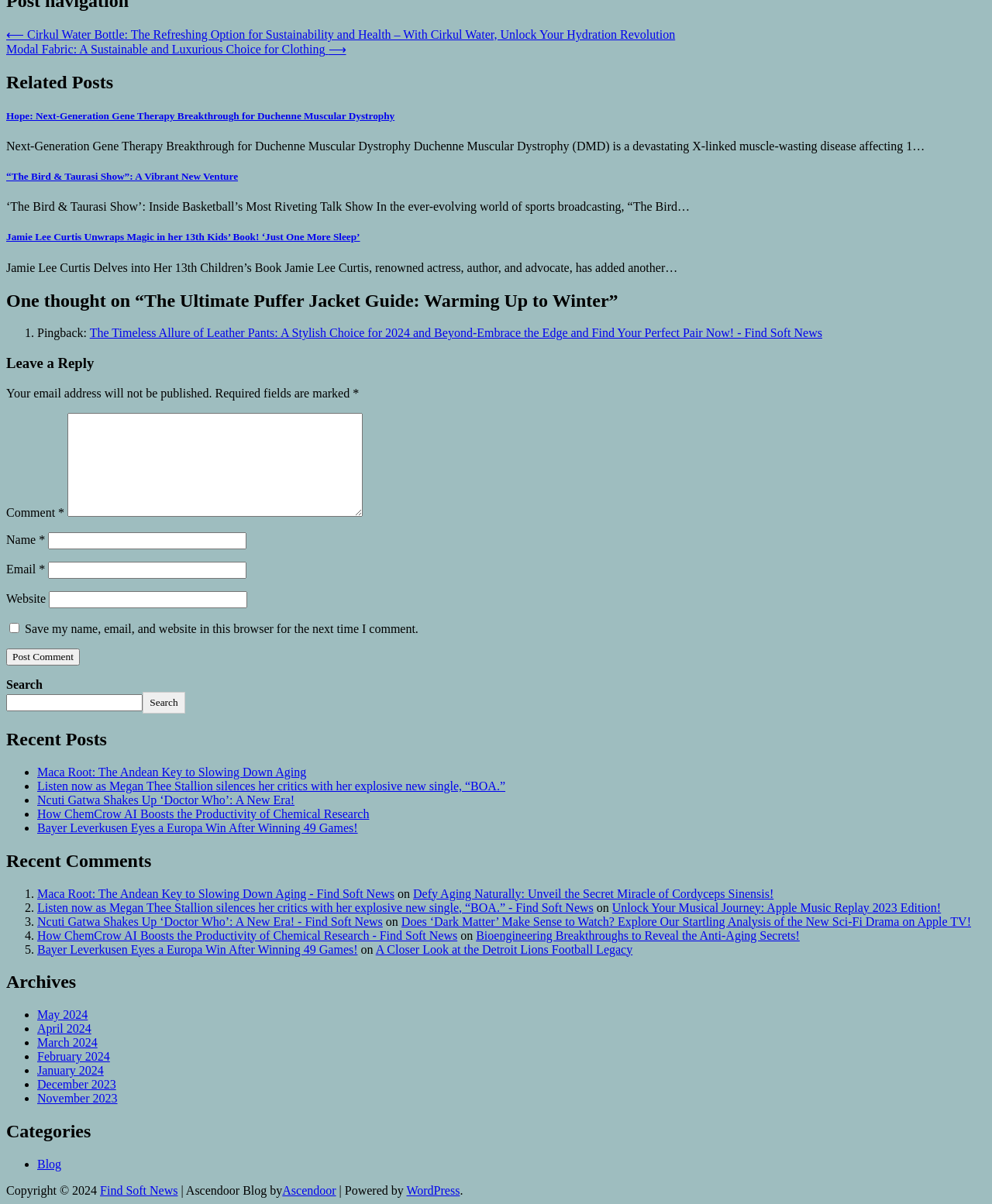How many list markers are there in the footer section?
Refer to the screenshot and answer in one word or phrase.

5